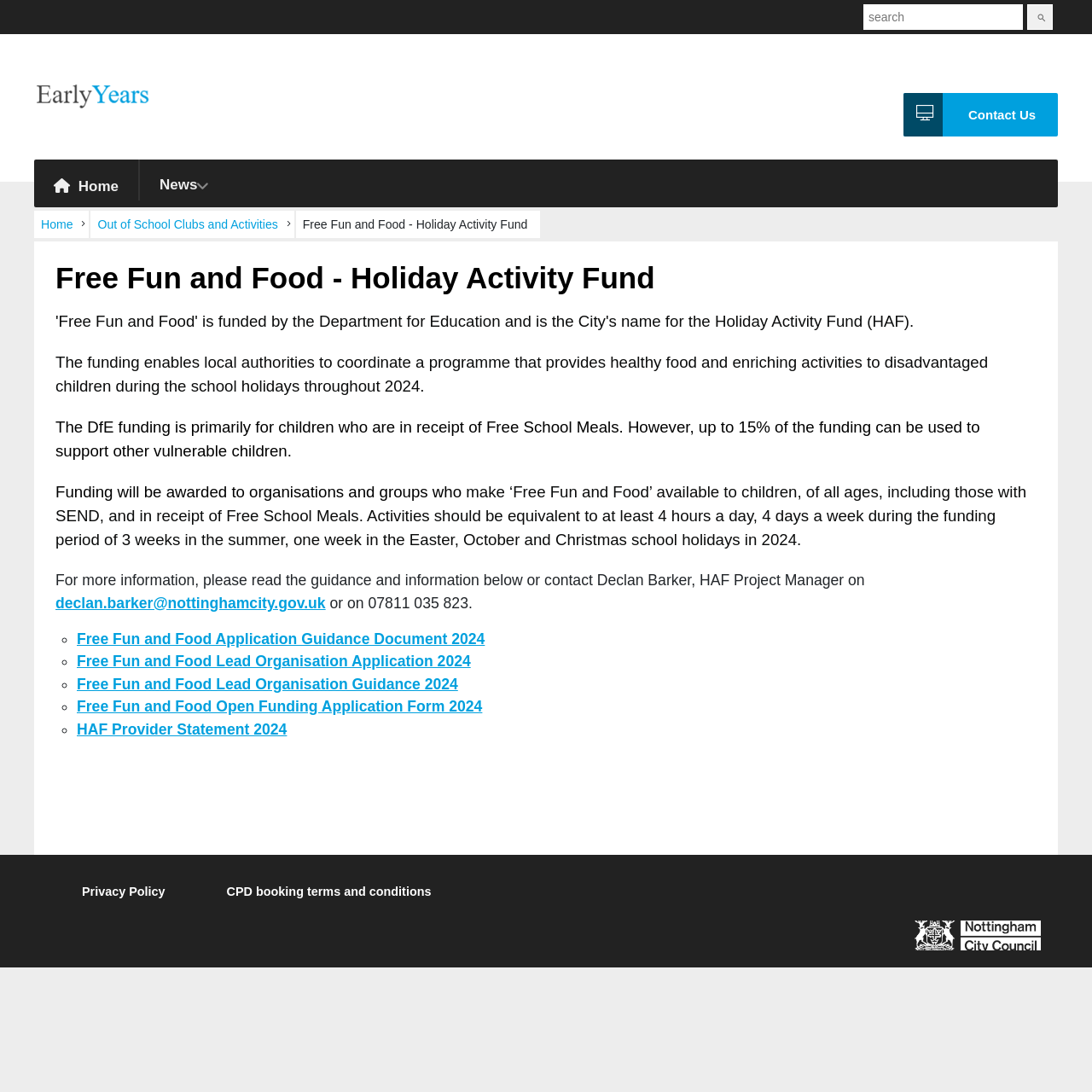Craft a detailed narrative of the webpage's structure and content.

The webpage is about the "Early Years" program by Nottingham City Council, specifically focusing on the "Free Fun and Food - Holiday Activity Fund" initiative. At the top of the page, there is a search bar with a combobox and a button. On the top-right corner, there is a status indicator.

The main content of the page is divided into sections. On the top-left, there are links to "Home", "News", and "Contact Us". Below these links, there is a heading that reads "Free Fun and Food - Holiday Activity Fund". This is followed by a brief description of the program, which provides healthy food and enriching activities to disadvantaged children during school holidays.

The program's details are explained in several paragraphs of text, including the eligibility criteria, funding allocation, and activity requirements. There is also contact information for the HAF Project Manager, Declan Barker, including an email address and phone number.

Below the program details, there is a list of links to various documents and application forms related to the "Free Fun and Food" initiative, including guidance documents, application forms, and a provider statement. Each list item is marked with a bullet point (◦).

At the bottom of the page, there are links to the "Privacy Policy" and "CPD booking terms and conditions". On the bottom-right corner, there is the Nottingham City Council logo.